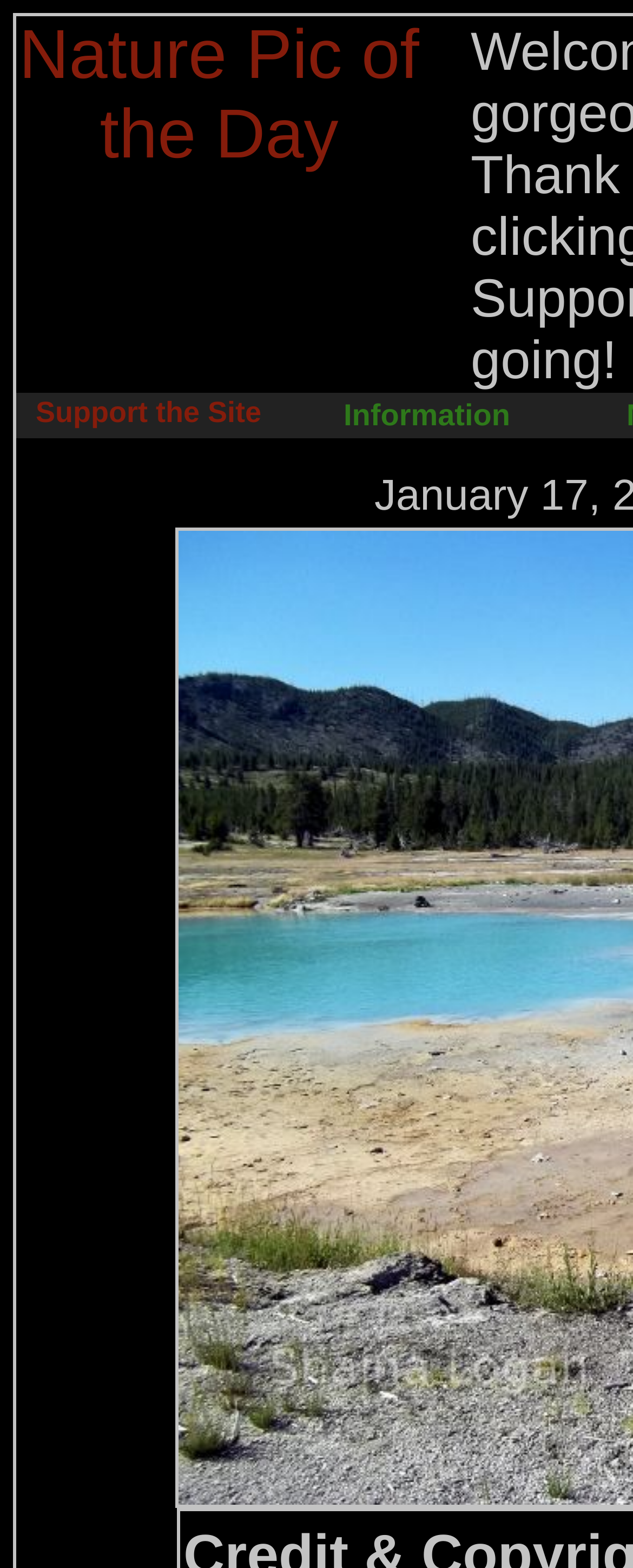Given the element description, predict the bounding box coordinates in the format (top-left x, top-left y, bottom-right x, bottom-right y). Make sure all values are between 0 and 1. Here is the element description: Support the Site

[0.056, 0.253, 0.413, 0.273]